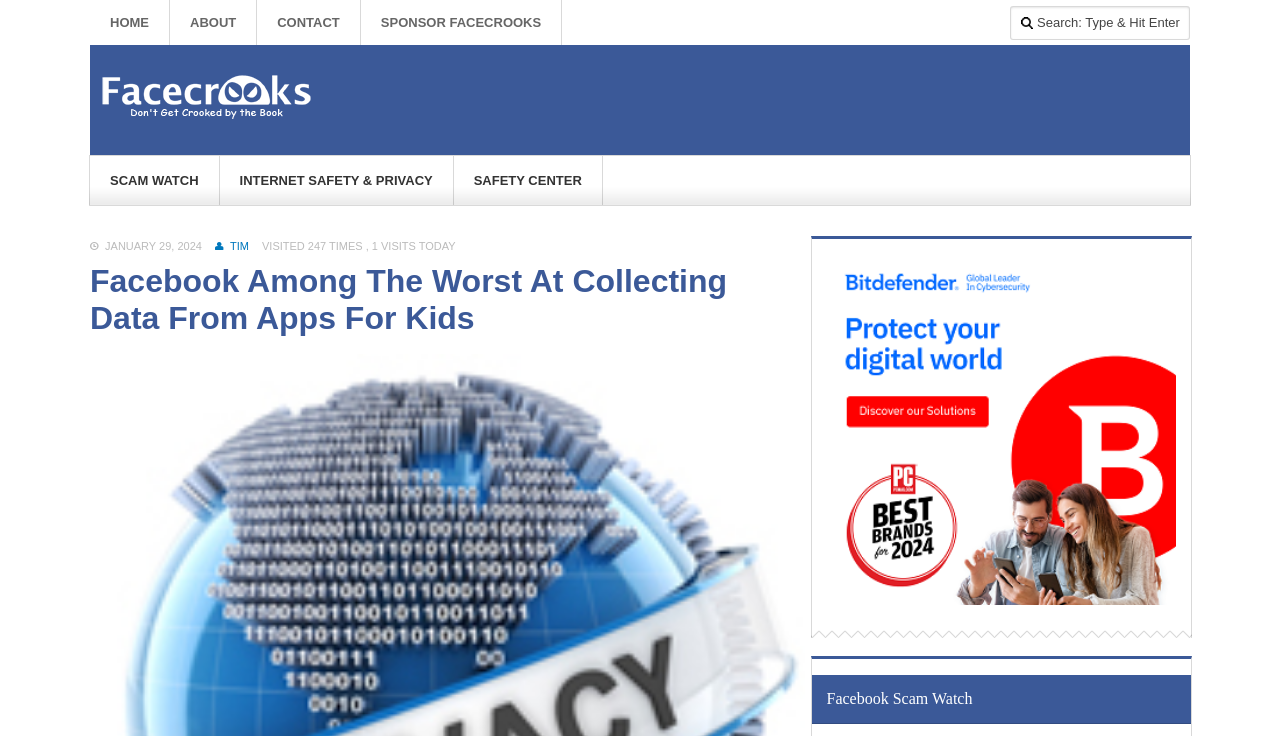Determine the bounding box coordinates of the section to be clicked to follow the instruction: "go to home page". The coordinates should be given as four float numbers between 0 and 1, formatted as [left, top, right, bottom].

[0.07, 0.0, 0.133, 0.061]